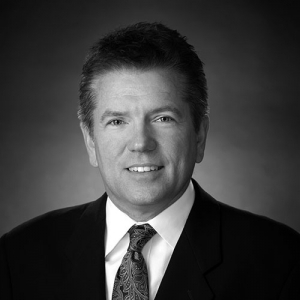Please provide a one-word or short phrase answer to the question:
How many years of experience does Mark Maziarz have?

28 years